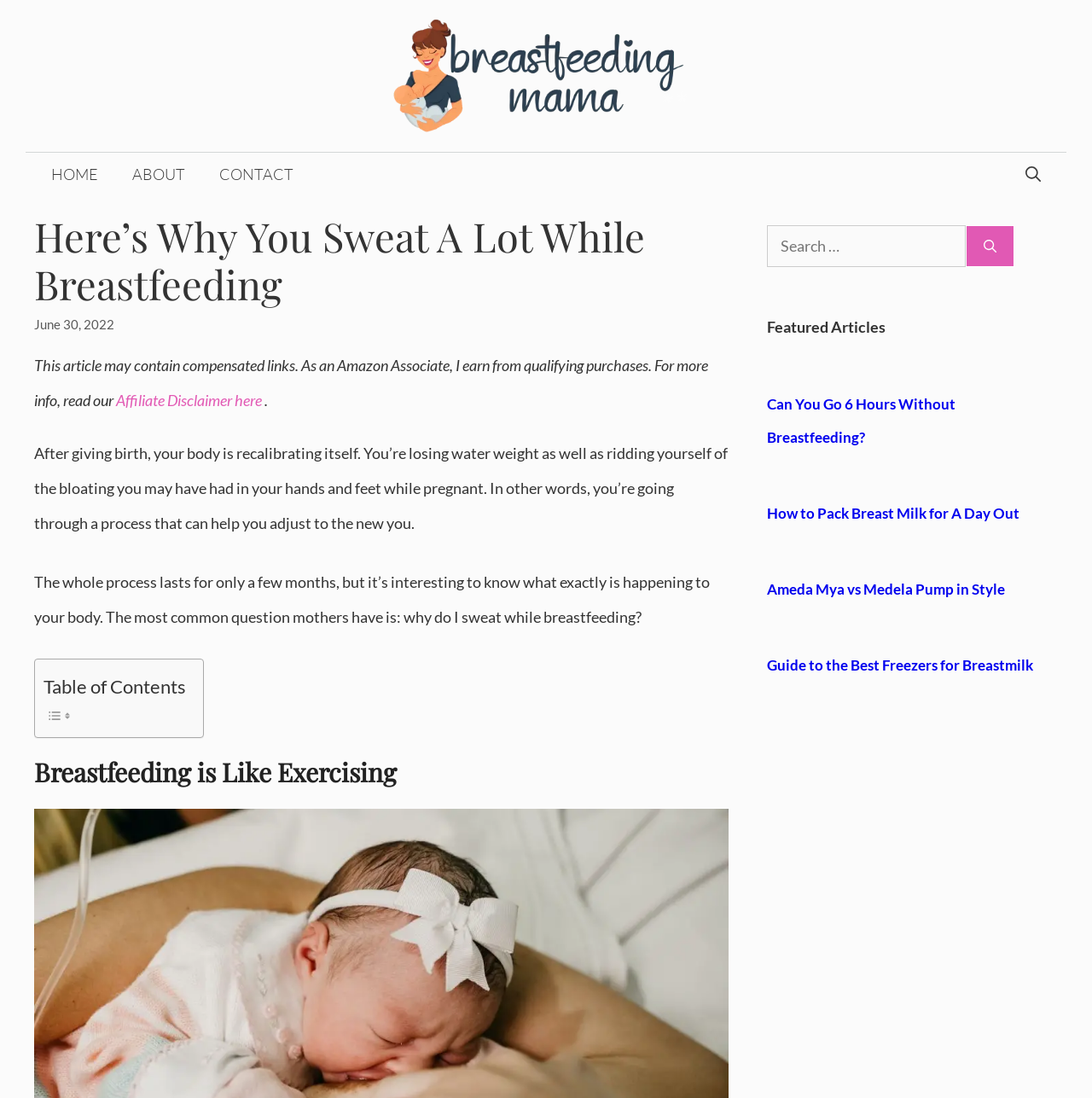What is the purpose of the table of contents?
Look at the image and respond with a one-word or short-phrase answer.

To navigate the article